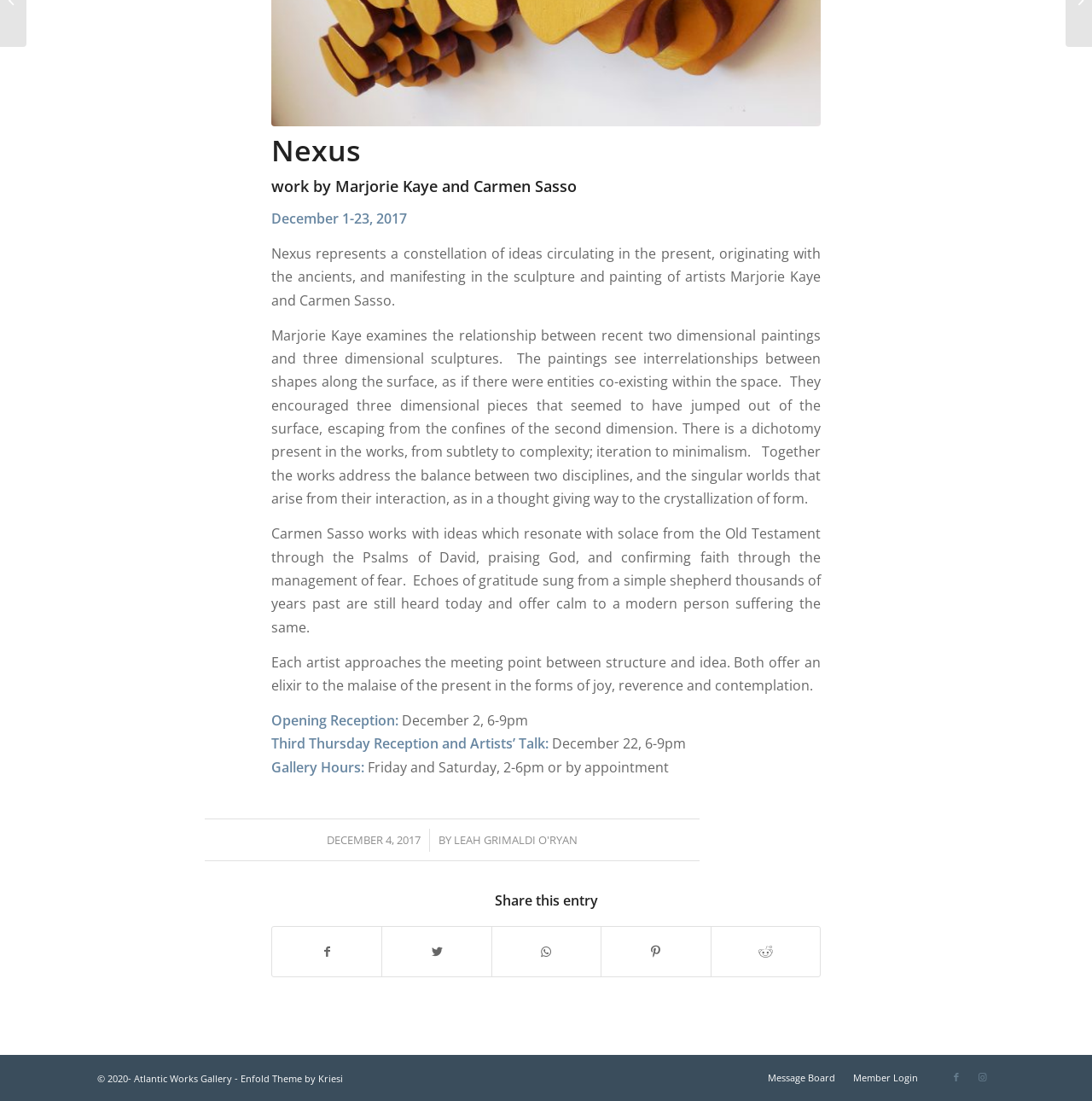Find the bounding box coordinates for the HTML element described in this sentence: "Instagram". Provide the coordinates as four float numbers between 0 and 1, in the format [left, top, right, bottom].

[0.888, 0.967, 0.911, 0.99]